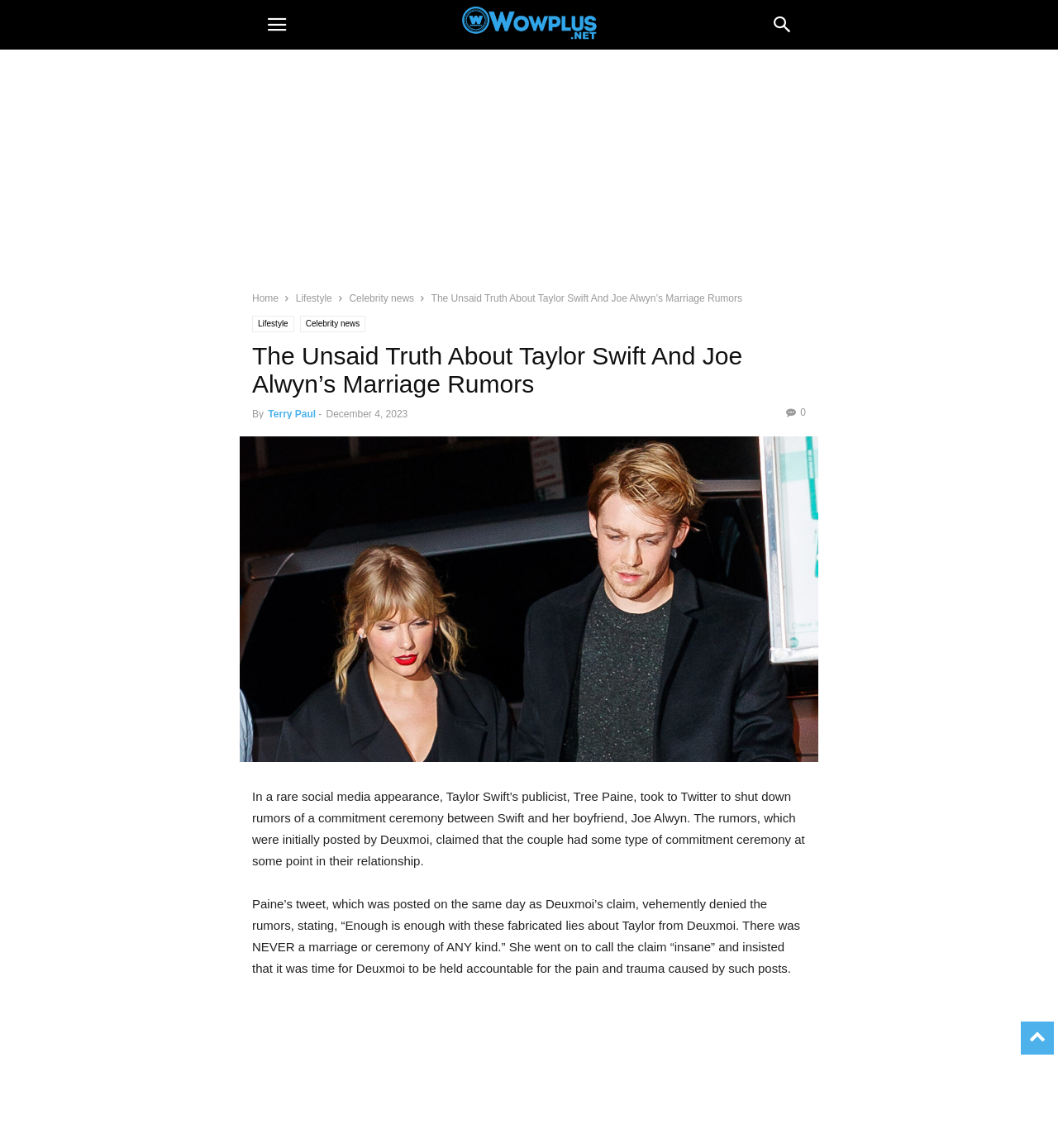Determine the coordinates of the bounding box that should be clicked to complete the instruction: "search for something". The coordinates should be represented by four float numbers between 0 and 1: [left, top, right, bottom].

[0.716, 0.0, 0.764, 0.043]